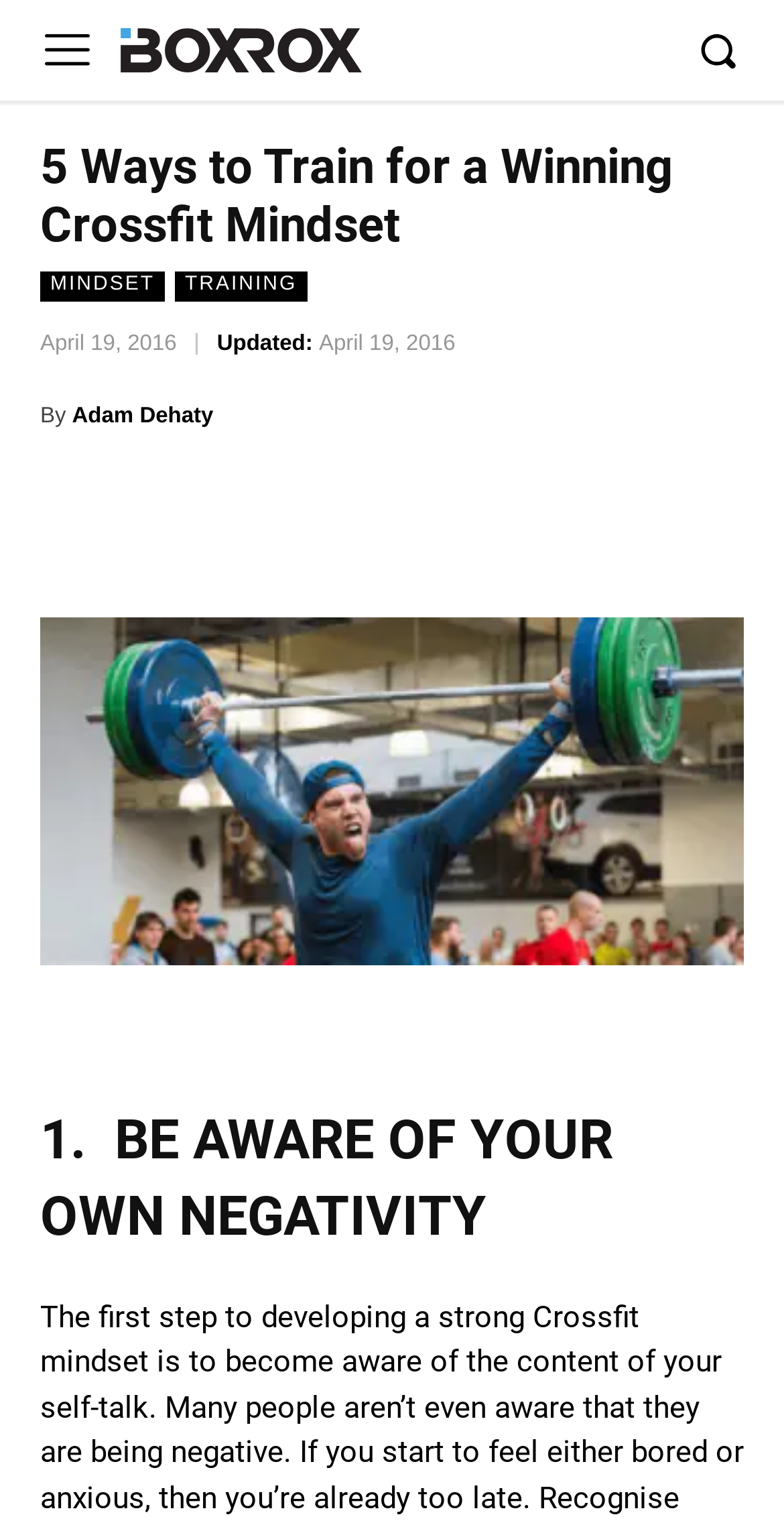Given the webpage screenshot, identify the bounding box of the UI element that matches this description: "BOXROXCompetitiv Fitness Magazine".

[0.154, 0.018, 0.462, 0.047]